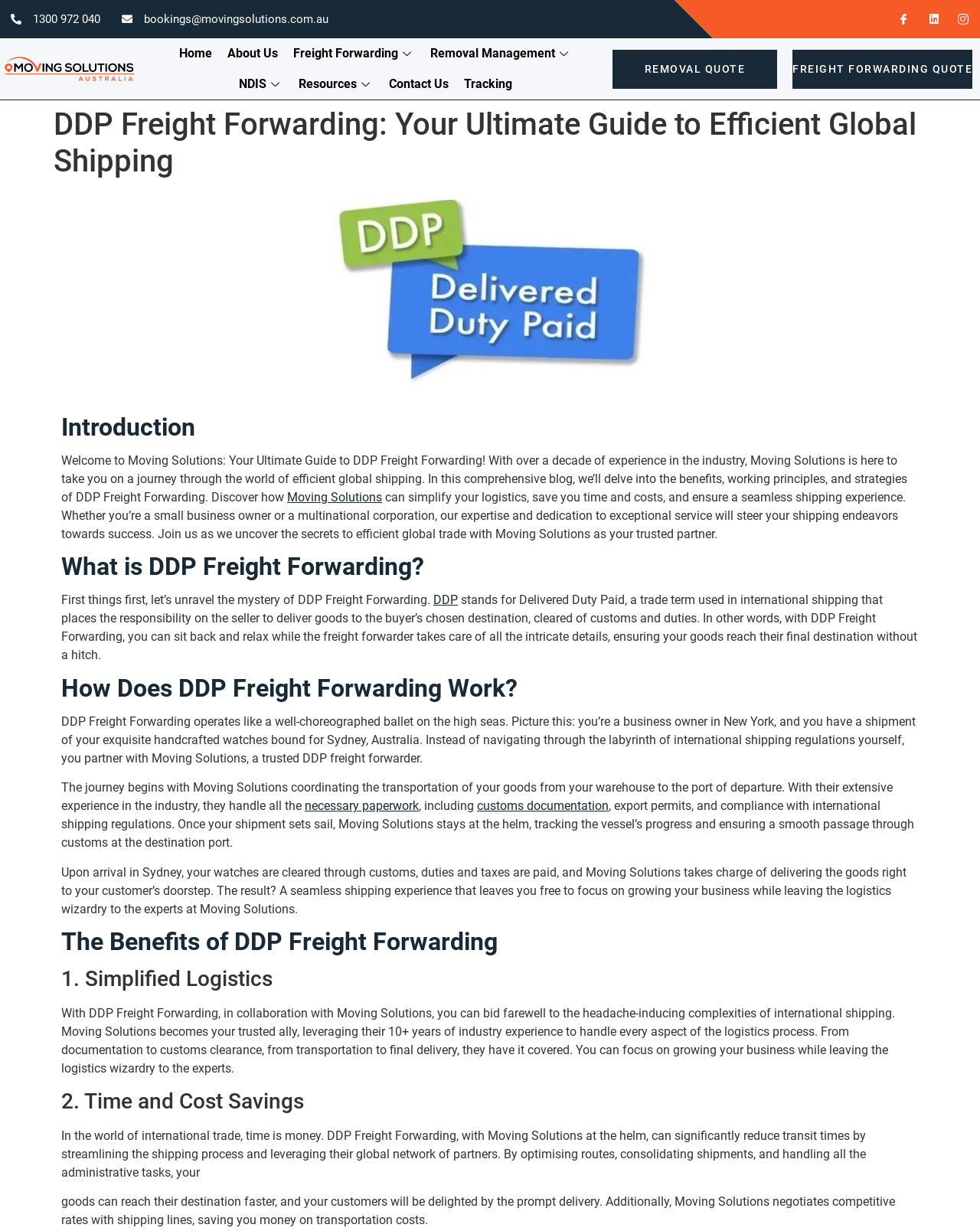Find the bounding box of the UI element described as follows: "Tracking".

[0.465, 0.056, 0.53, 0.081]